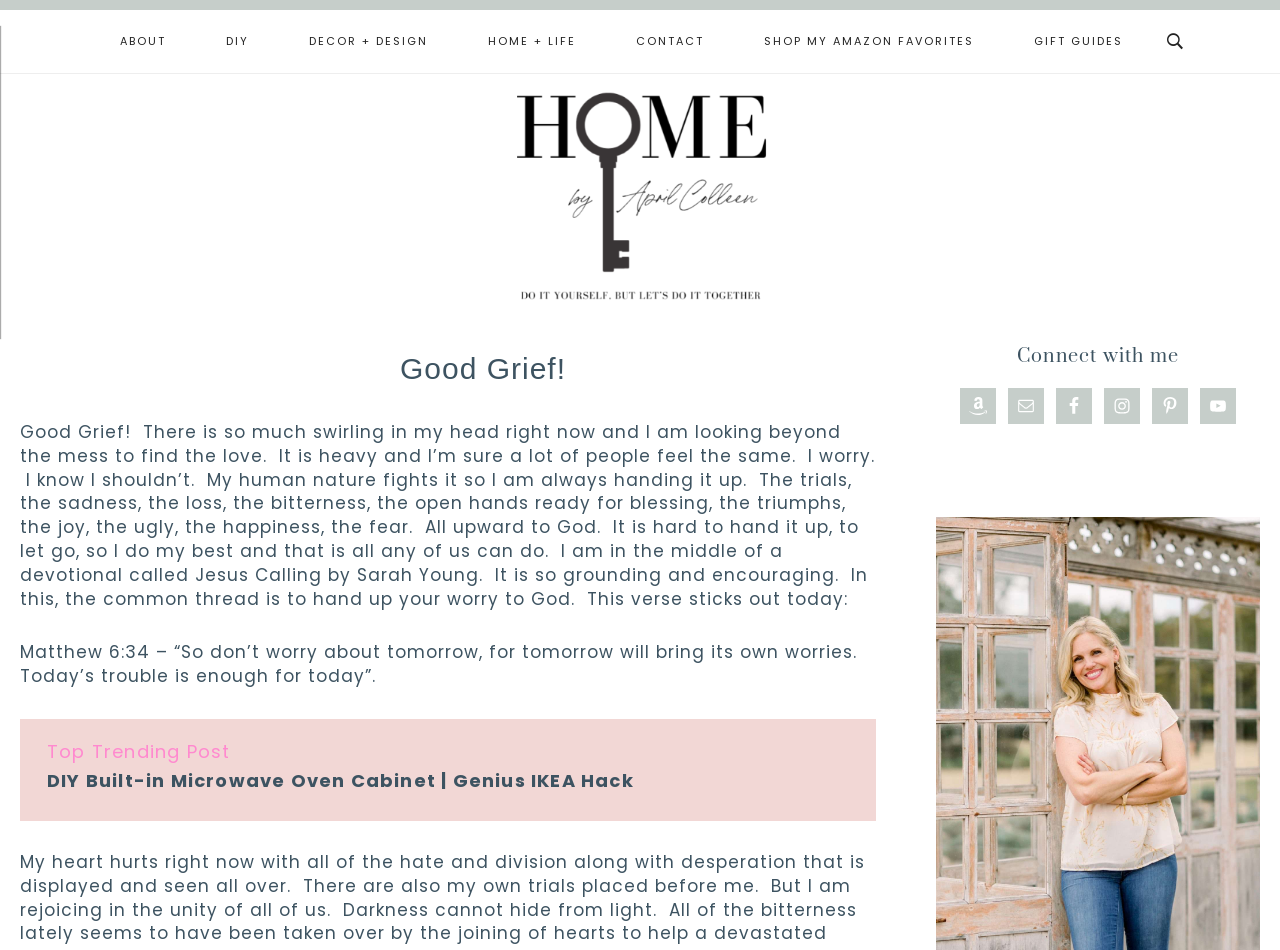Identify the bounding box coordinates of the part that should be clicked to carry out this instruction: "Search this website".

[0.907, 0.026, 0.93, 0.061]